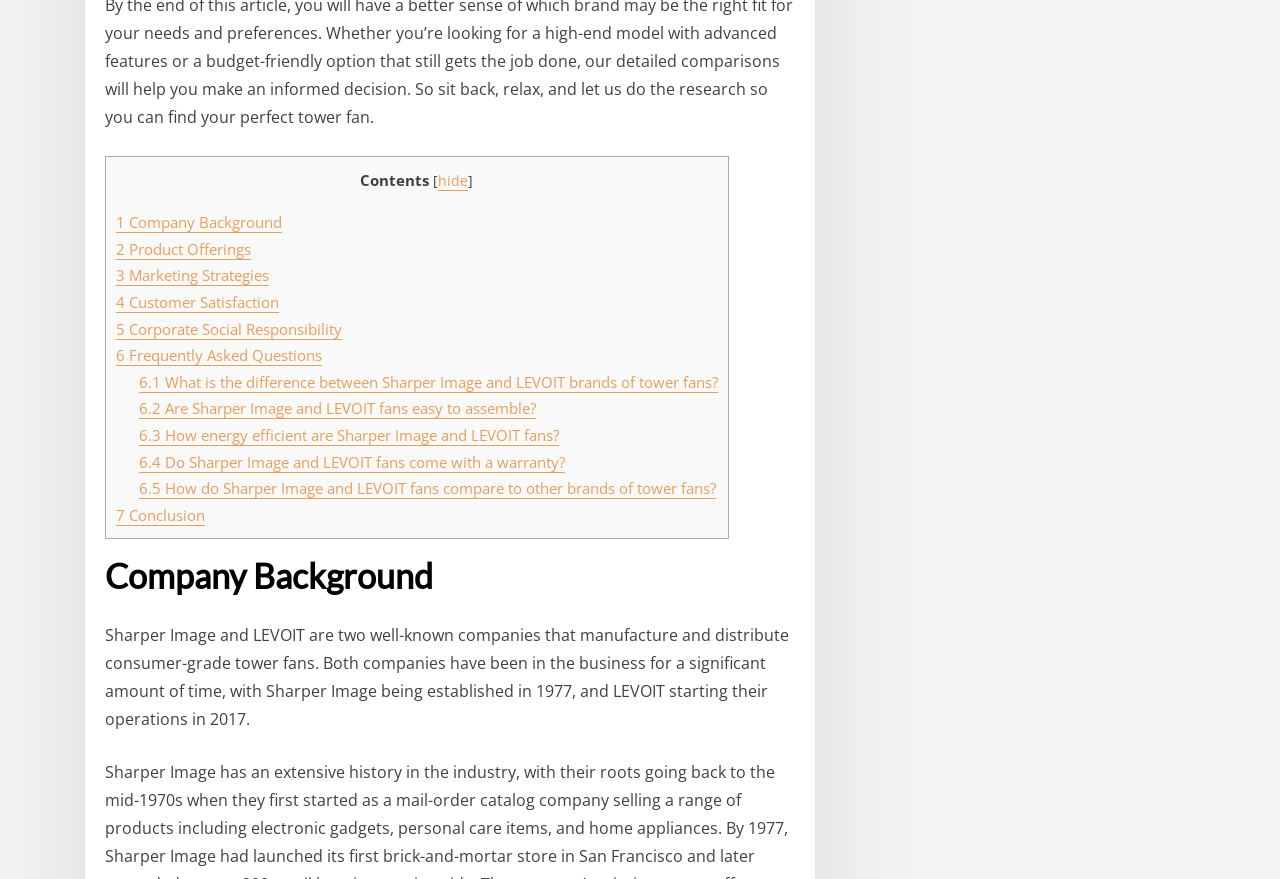Could you highlight the region that needs to be clicked to execute the instruction: "Go to European Central Bank homepage"?

None